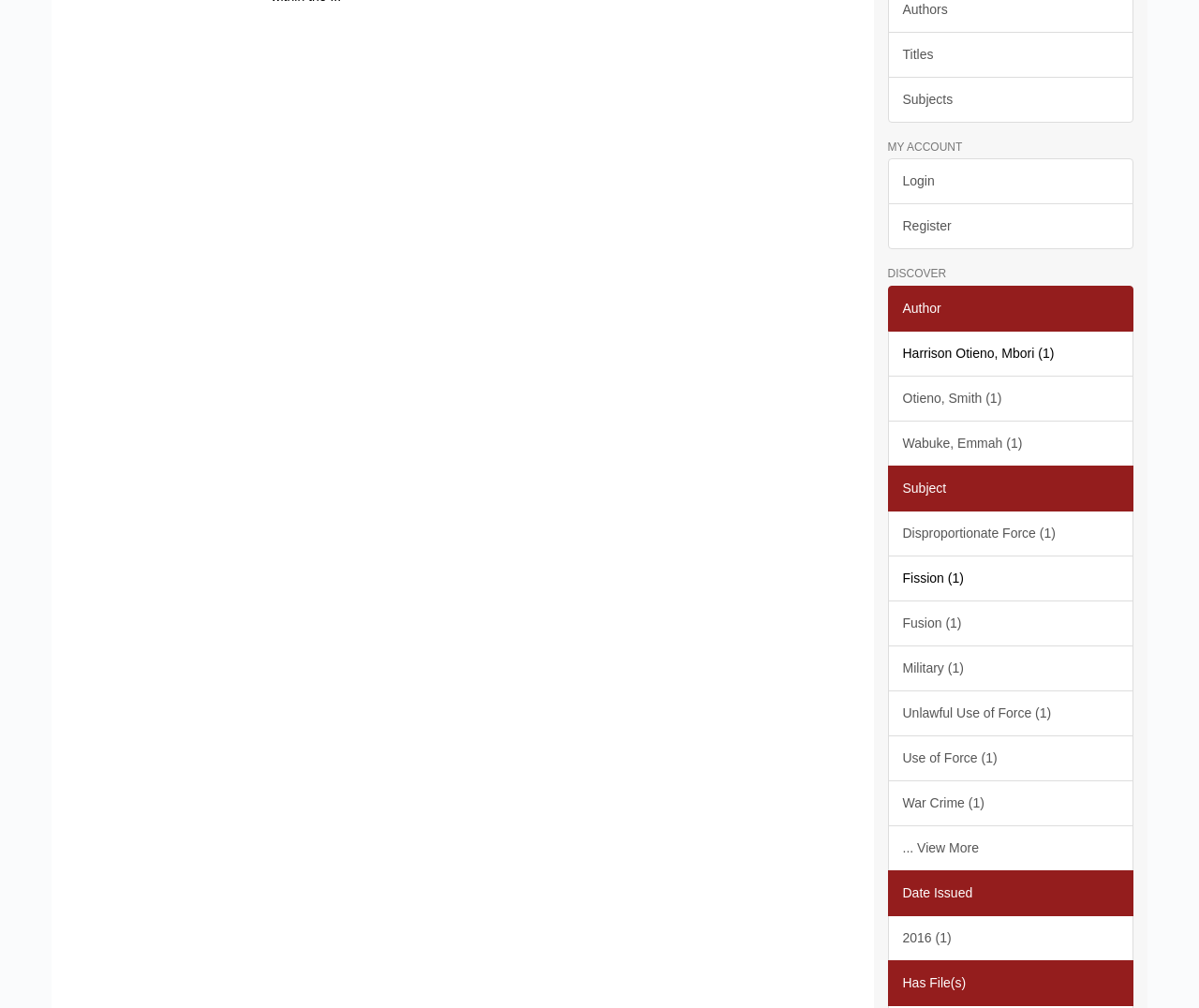Please specify the bounding box coordinates in the format (top-left x, top-left y, bottom-right x, bottom-right y), with all values as floating point numbers between 0 and 1. Identify the bounding box of the UI element described by: Military (1)

[0.74, 0.64, 0.945, 0.685]